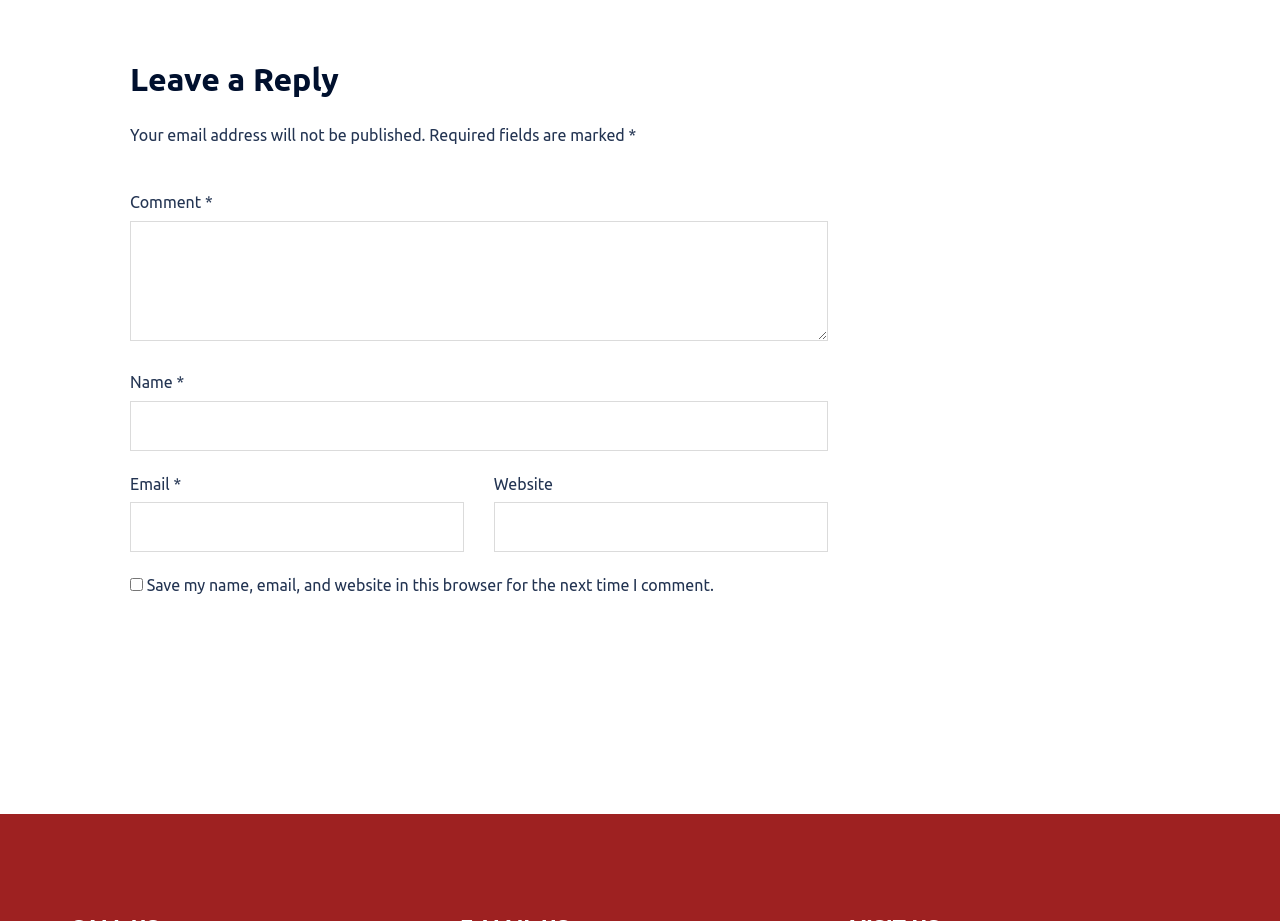What is required to post a comment?
Using the details shown in the screenshot, provide a comprehensive answer to the question.

The webpage has three required fields marked with an asterisk: 'Name', 'Email', and 'Comment'. These fields must be filled in order to post a comment.